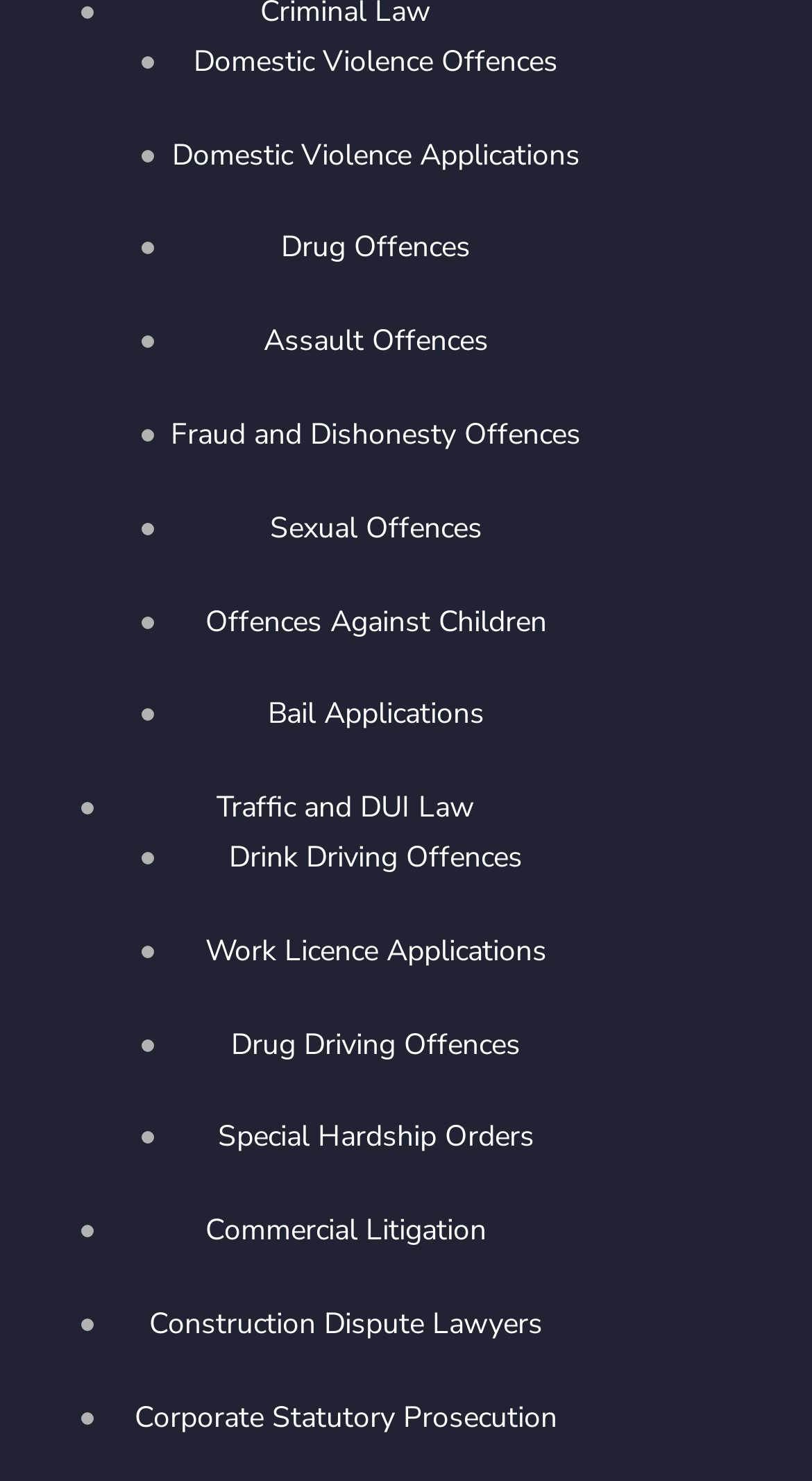Locate the bounding box coordinates of the UI element described by: "Assault Offences". The bounding box coordinates should consist of four float numbers between 0 and 1, i.e., [left, top, right, bottom].

[0.324, 0.217, 0.601, 0.243]